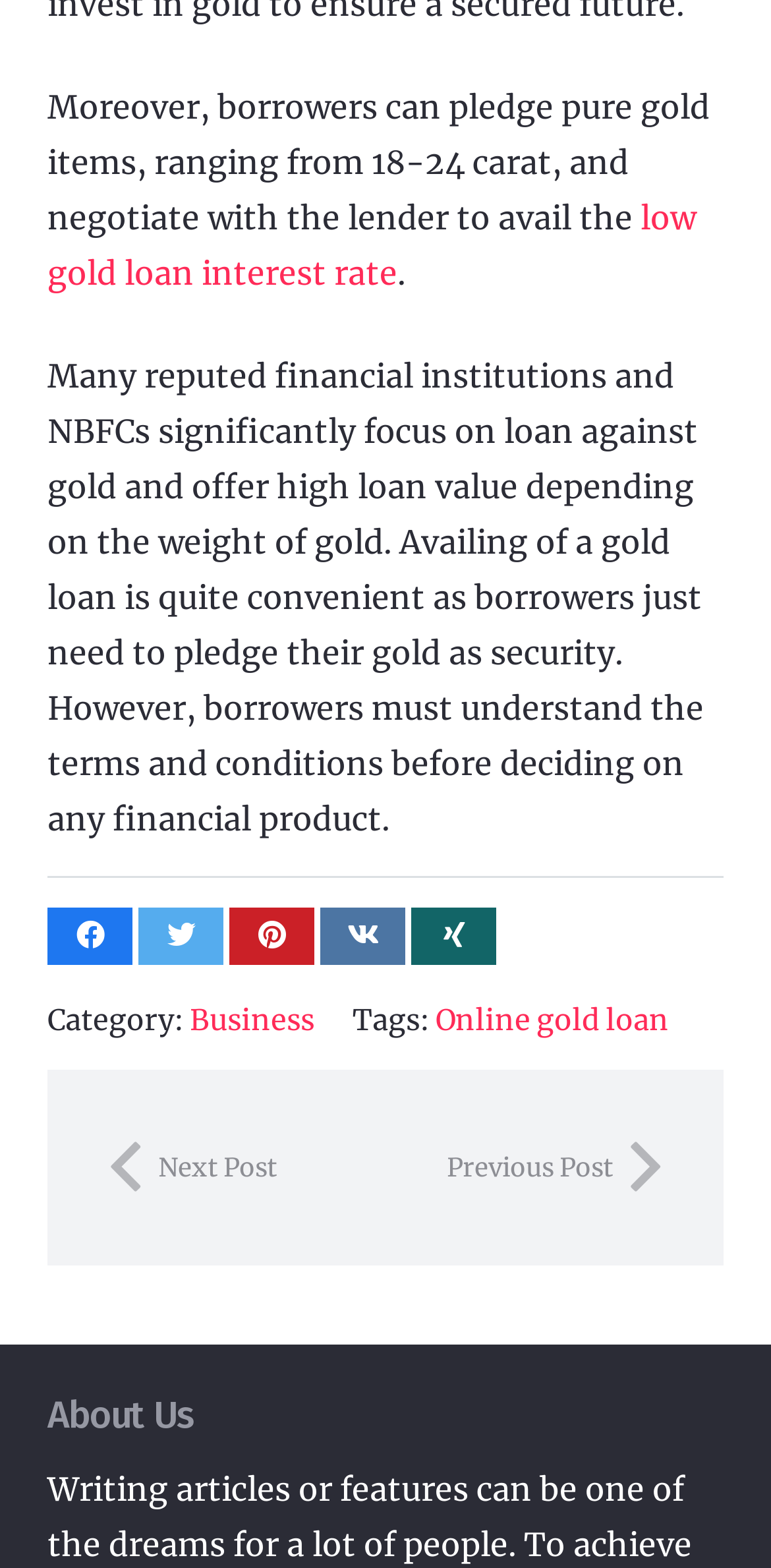Please identify the bounding box coordinates of the area I need to click to accomplish the following instruction: "Go to the next post".

[0.144, 0.722, 0.5, 0.767]